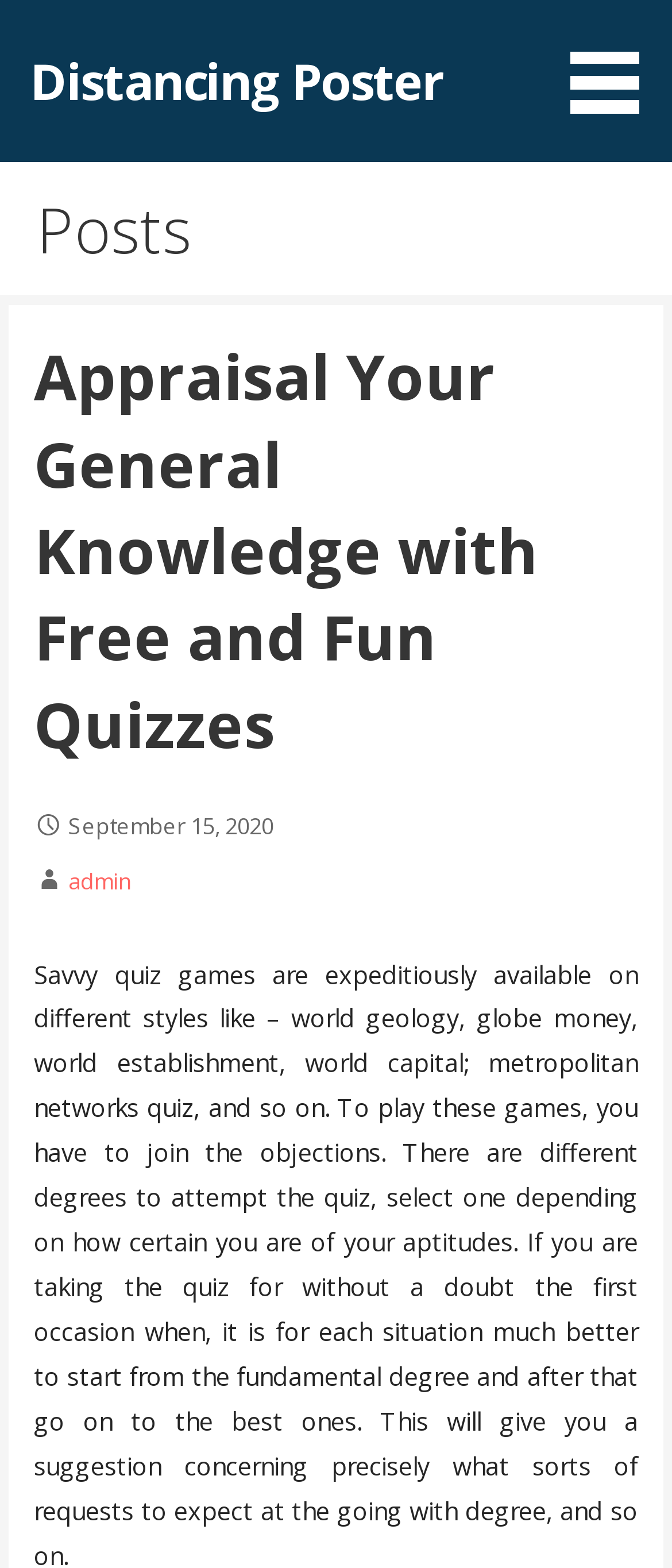Identify and provide the main heading of the webpage.

Appraisal Your General Knowledge with Free and Fun Quizzes